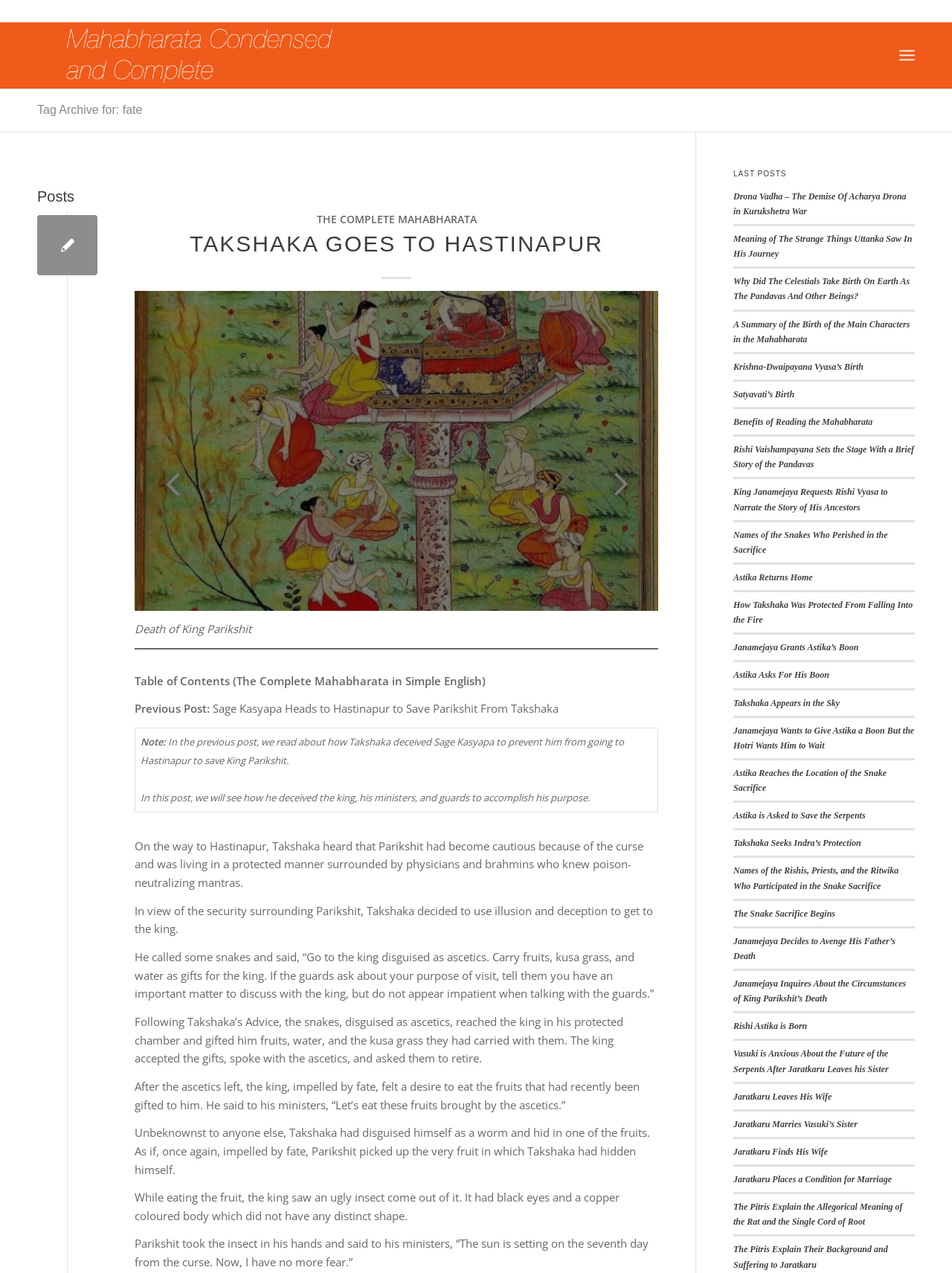Offer a meticulous caption that includes all visible features of the webpage.

This webpage is about the Mahabharata, a Hindu epic, and appears to be a blog or article page. At the top, there is a link to "Mahabharata condensed and complete" with an accompanying image. Below this, there is a menu link at the top right corner of the page.

The main content of the page is divided into sections. The first section is a heading that reads "Tag Archive for: fate" with a link to the same title below it. The next section is a heading that reads "Posts" with several links and paragraphs of text underneath. The links appear to be titles of different posts or articles, and the paragraphs of text provide a summary of the content.

The first link under "Posts" is "THE COMPLETE MAHABHARATA", followed by a heading "TAKSHAKA GOES TO HASTINAPUR" and a link to the same title. There are several paragraphs of text that describe the story of Takshaka, a snake, and his deception of King Parikshit. The text is divided into sections with headings and links to other related posts.

Below this, there is a separator line, followed by a link to "Table of Contents (The Complete Mahabharata in Simple English)" and a link to a previous post. There is also an image on the page, although its content is not described.

The rest of the page is a list of links to other posts, titled "LAST POSTS", with 25 links in total. These links appear to be a collection of related articles or posts about the Mahabharata.